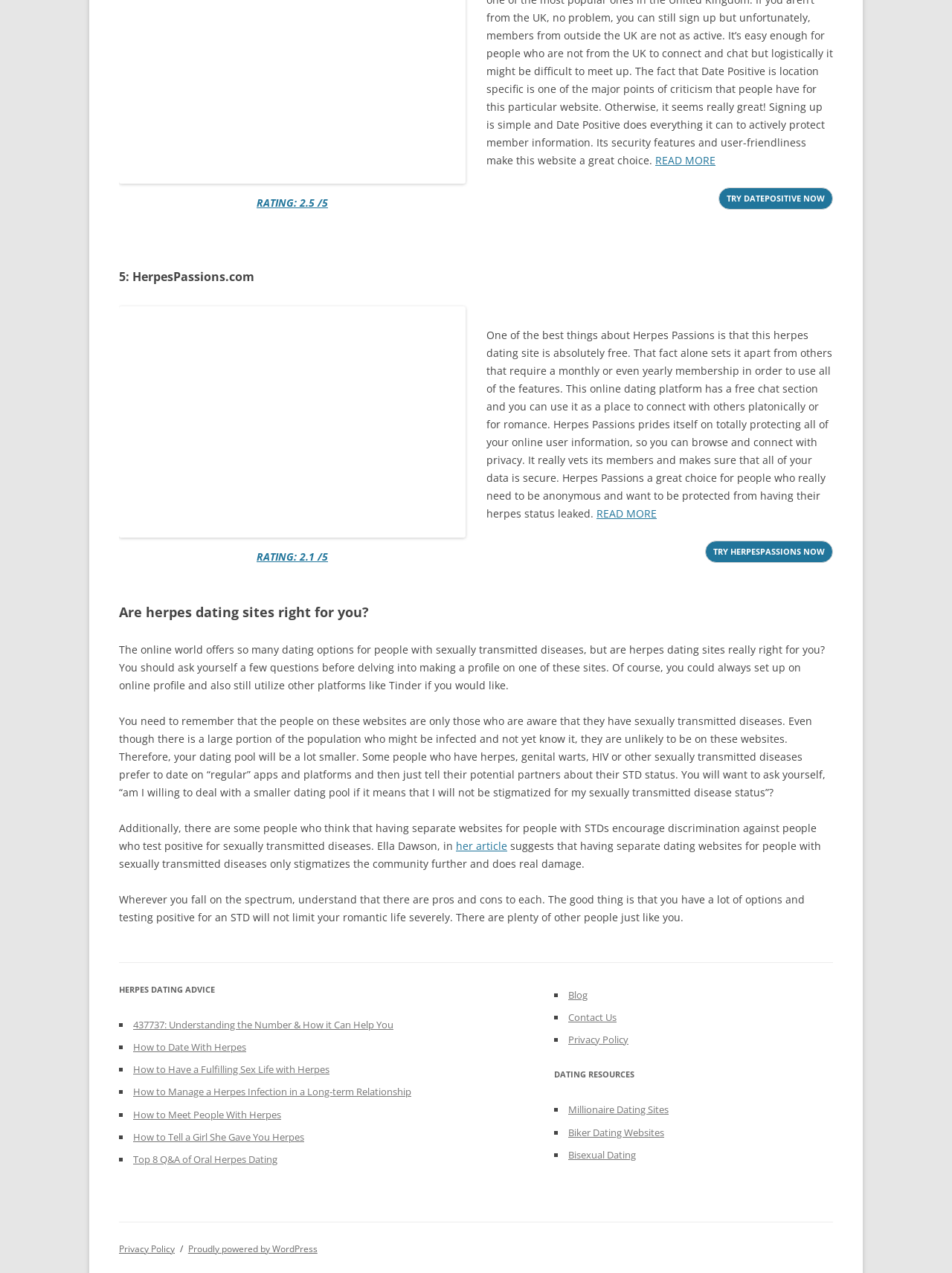What is the purpose of the webpage?
Answer the question with a thorough and detailed explanation.

The purpose of the webpage is to provide advice and resources for individuals with herpes, including reviews of herpes dating sites, articles on herpes dating, and links to other relevant resources, with the aim of helping them navigate the dating world with confidence and privacy.